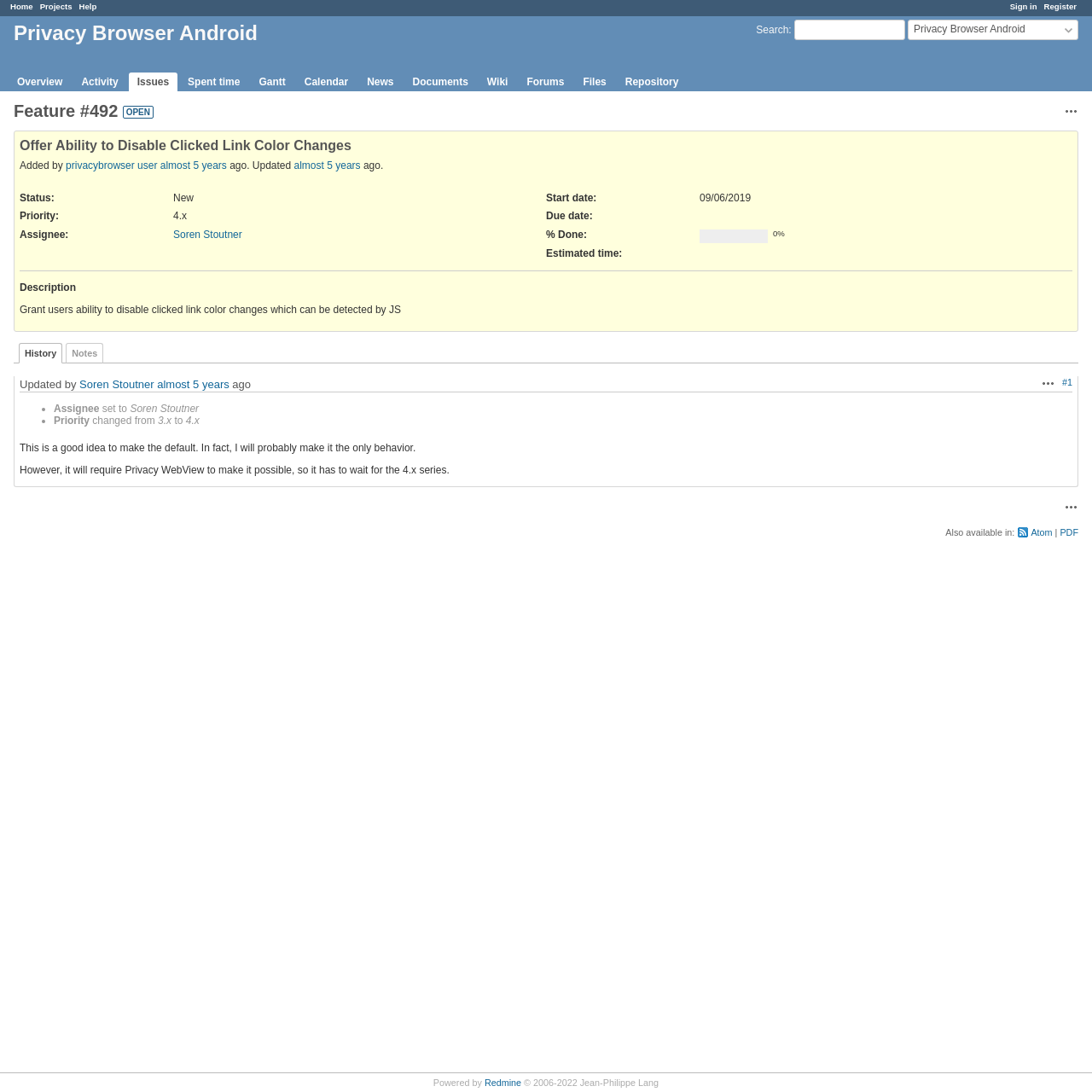Provide a one-word or short-phrase response to the question:
What is the priority of the feature?

4.x